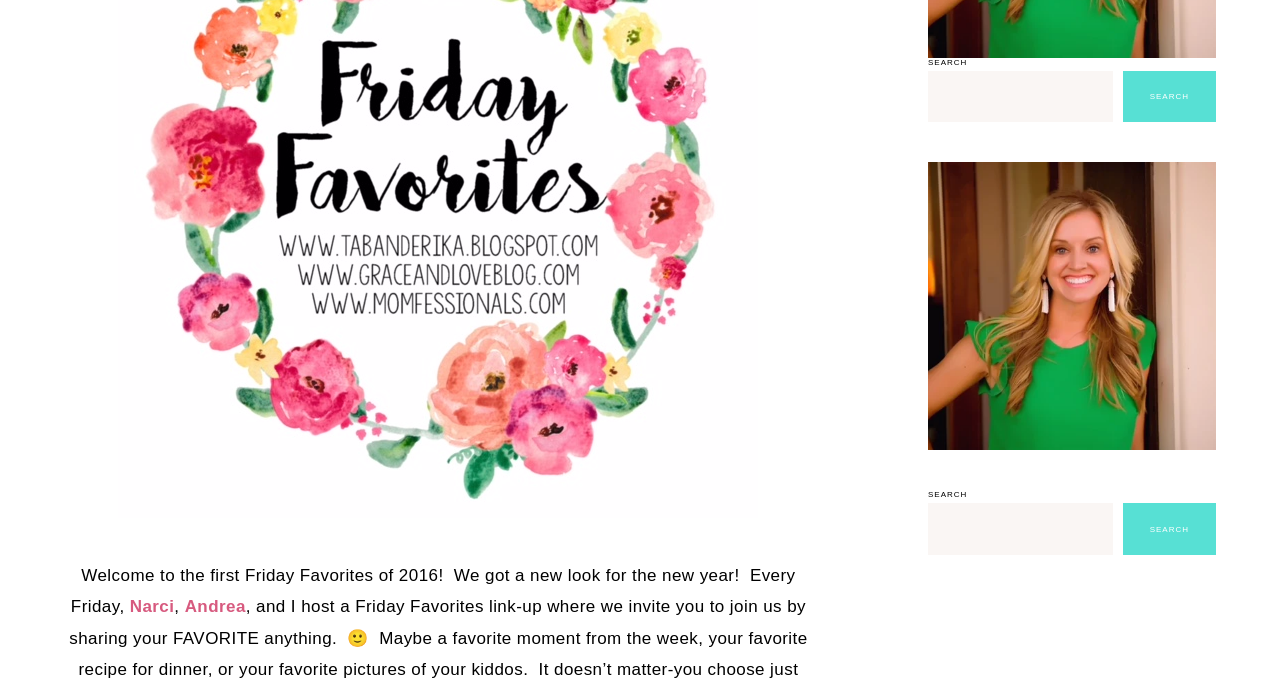Find the bounding box of the UI element described as: "Search". The bounding box coordinates should be given as four float values between 0 and 1, i.e., [left, top, right, bottom].

[0.877, 0.104, 0.95, 0.179]